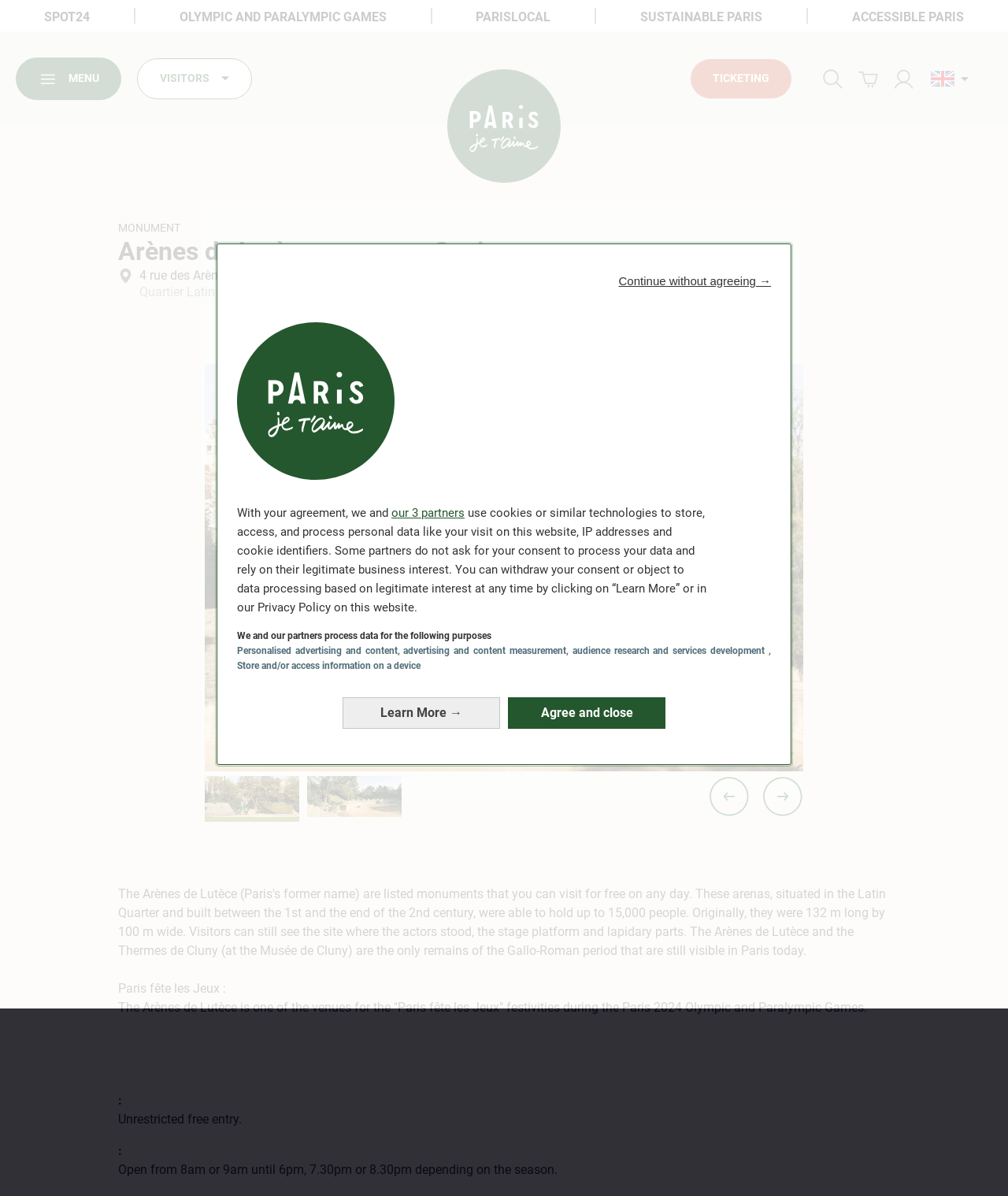What is the address of Arènes de Lutèce?
Using the image, elaborate on the answer with as much detail as possible.

I found the address by looking at the section about Arènes de Lutèce, which is located in the Latin Quarter of Paris. The address is explicitly stated as 4 rue des Arènes - 75005 Paris.